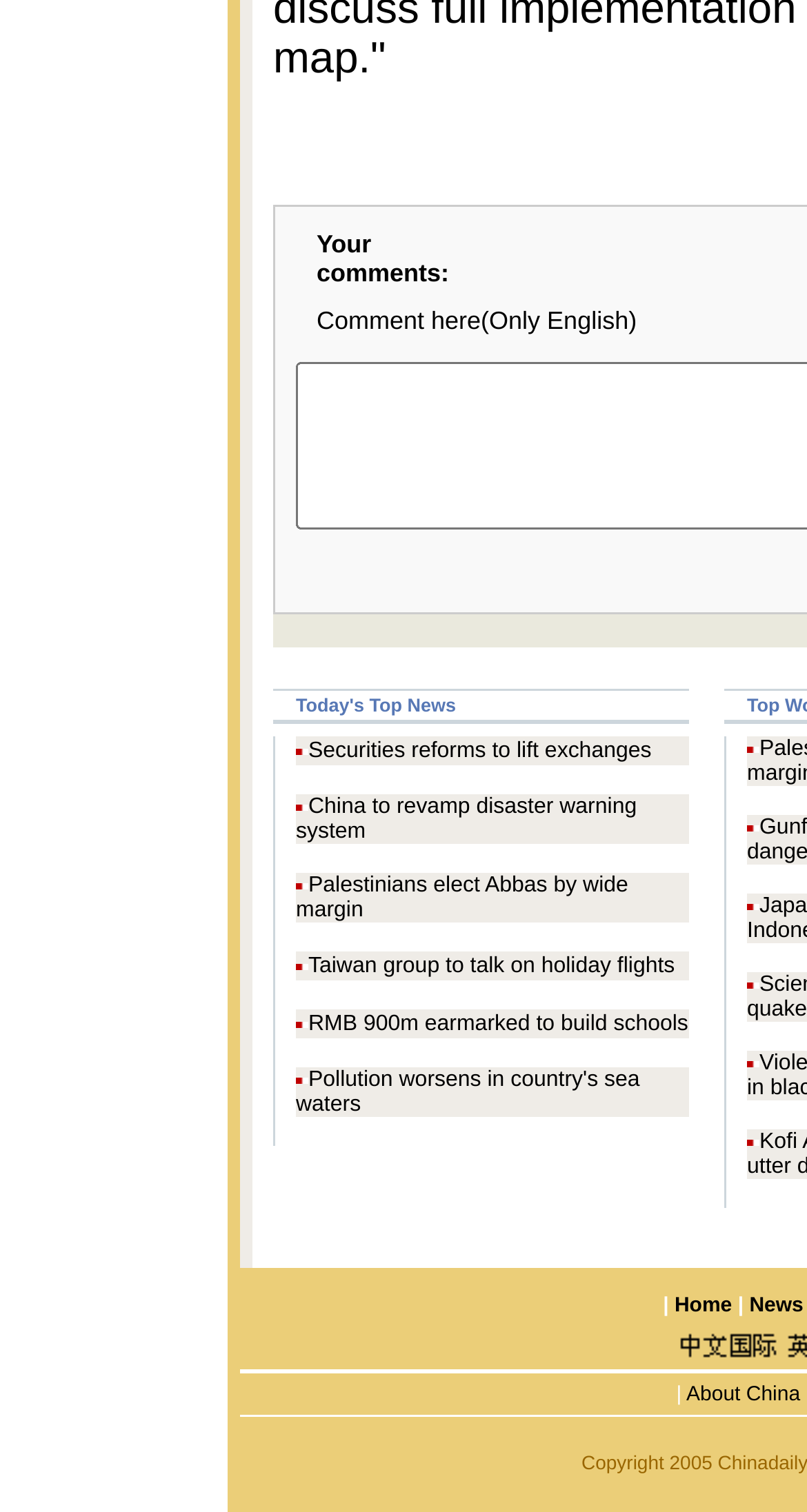Please give a one-word or short phrase response to the following question: 
What is the purpose of the text box at the top?

Comment